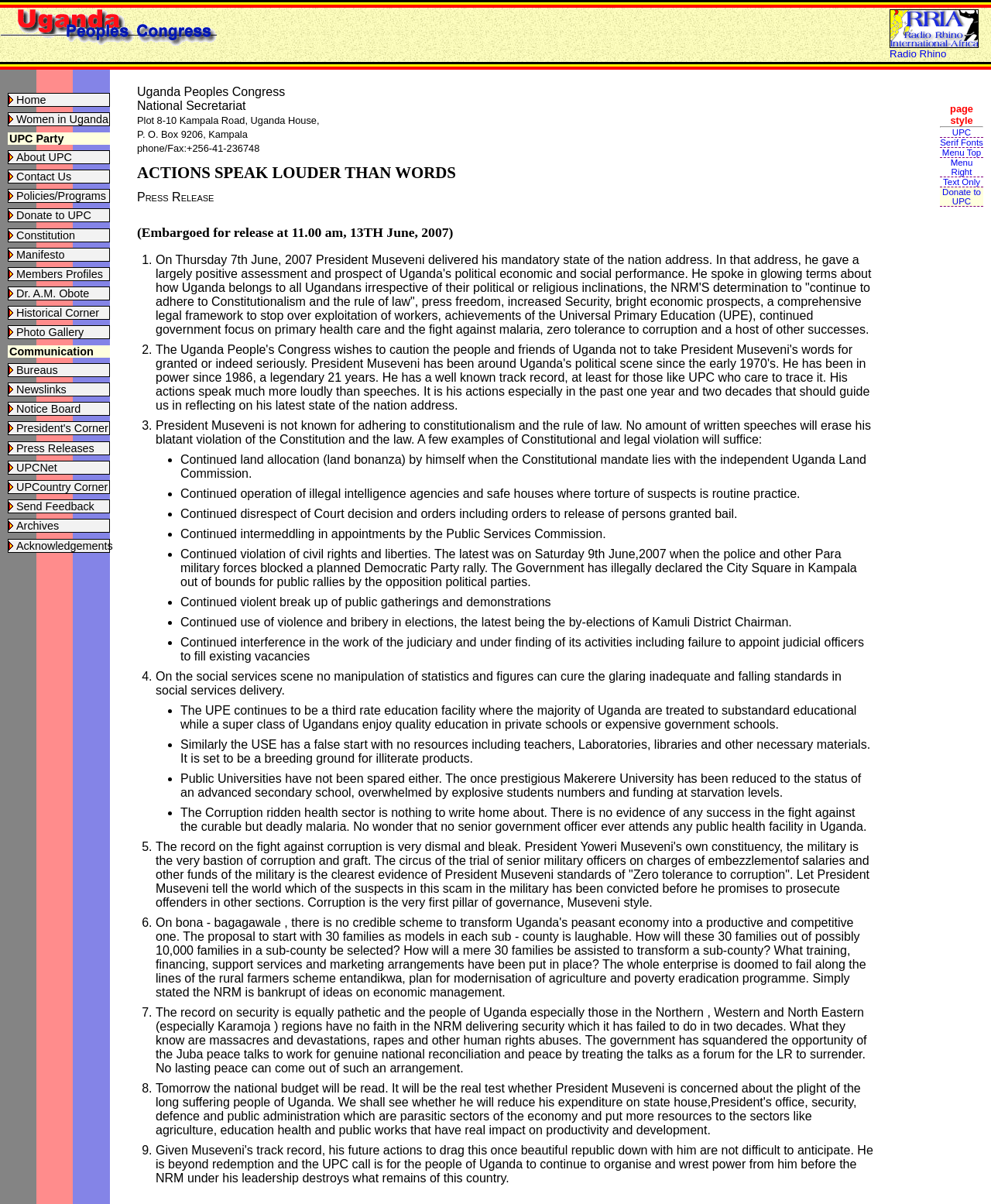What is the address of the National Secretariat?
Please look at the screenshot and answer using one word or phrase.

Plot 8-10 Kampala Road, Uganda House